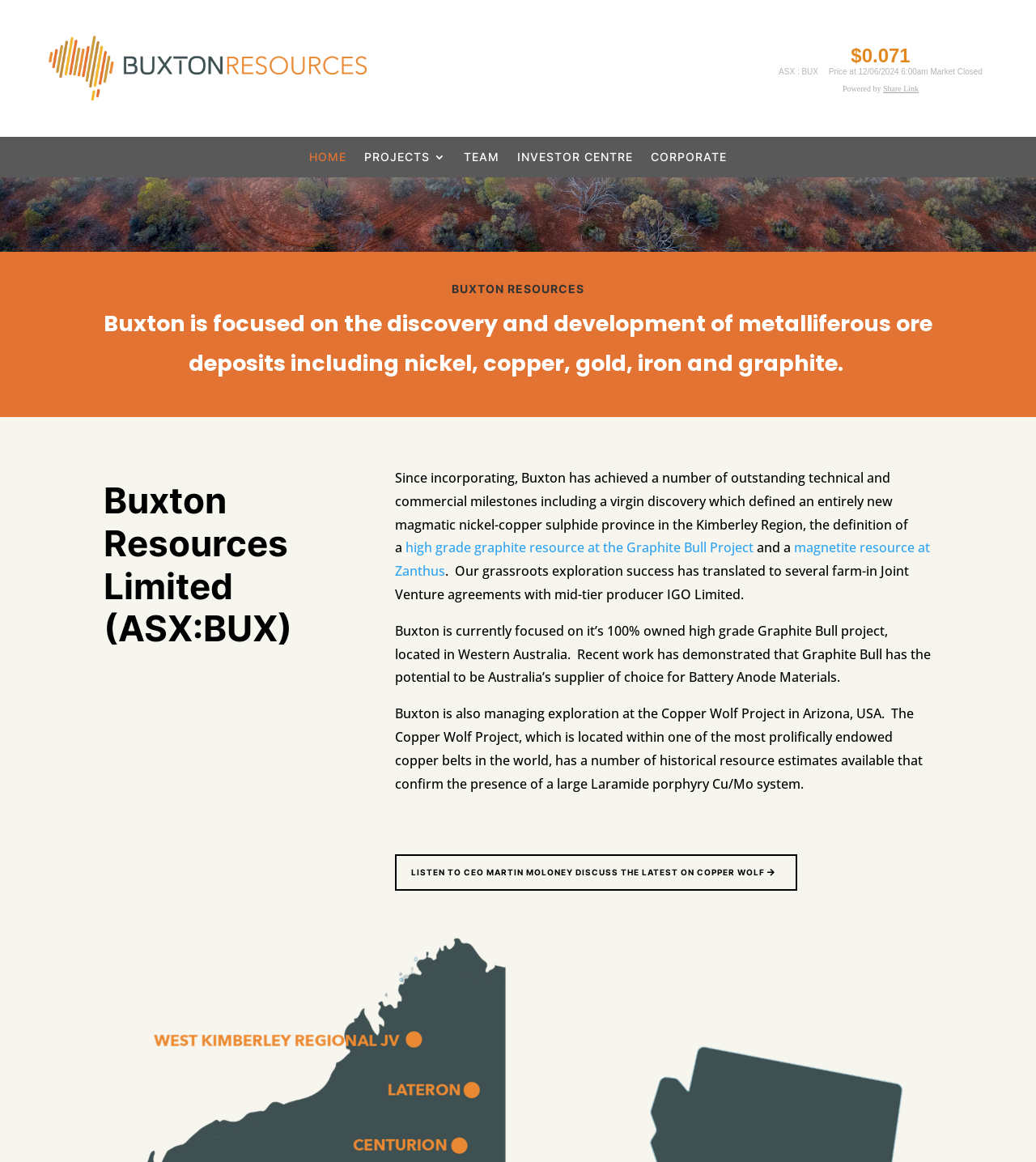Please determine the bounding box of the UI element that matches this description: Investor Centre. The coordinates should be given as (top-left x, top-left y, bottom-right x, bottom-right y), with all values between 0 and 1.

[0.499, 0.131, 0.611, 0.146]